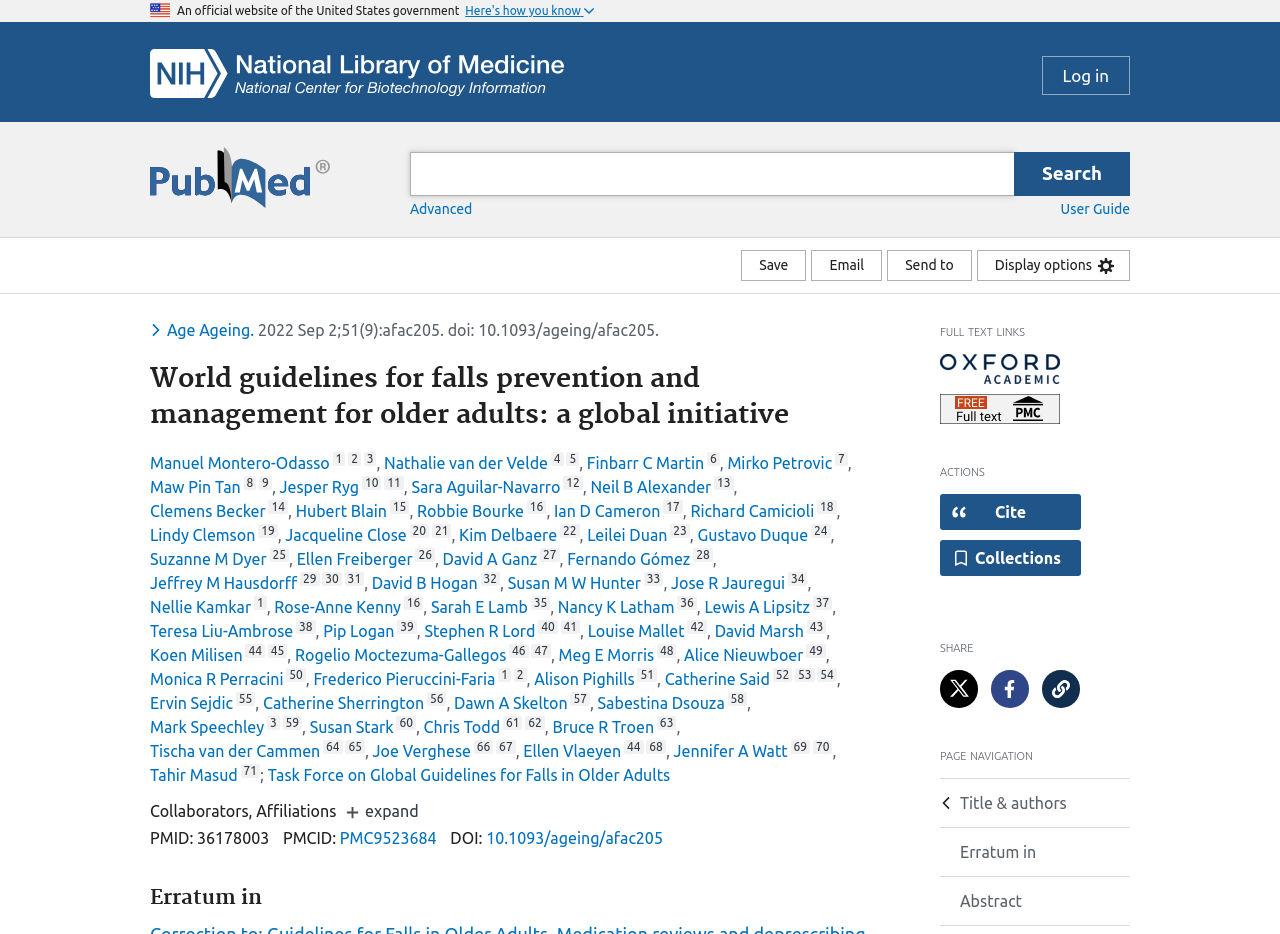Please answer the following question using a single word or phrase: 
What is the title of the article?

World guidelines for falls prevention and management for older adults: a global initiative